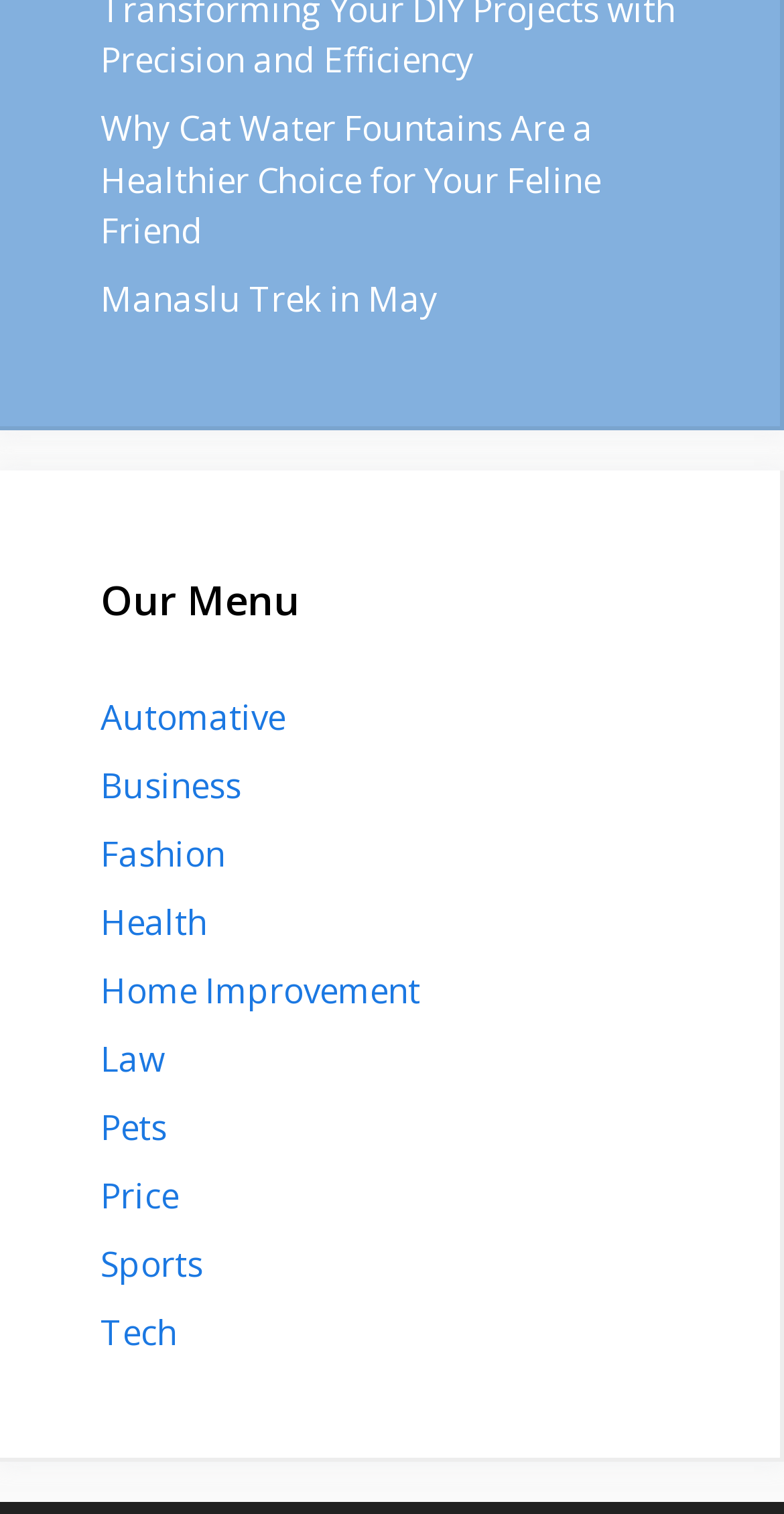Identify the bounding box coordinates for the UI element described as: "Home Improvement". The coordinates should be provided as four floats between 0 and 1: [left, top, right, bottom].

[0.128, 0.638, 0.536, 0.669]